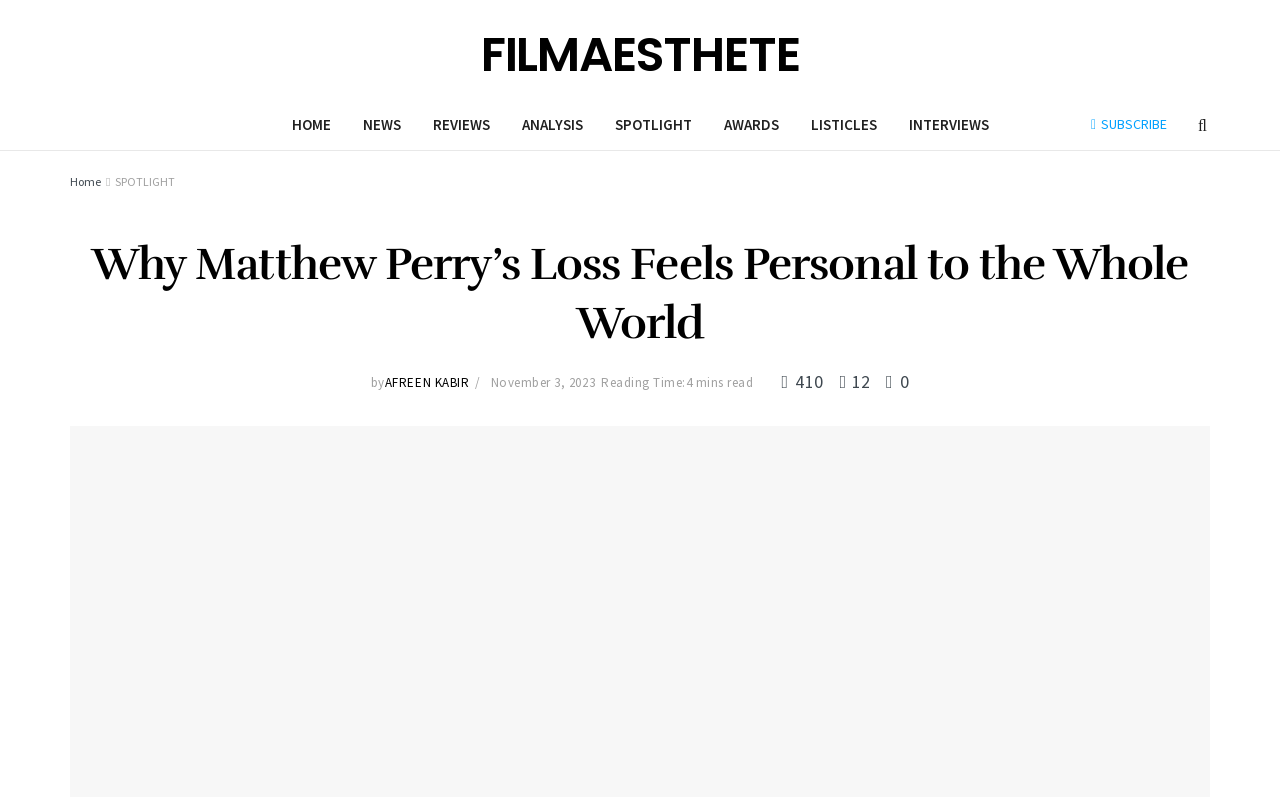Could you indicate the bounding box coordinates of the region to click in order to complete this instruction: "read article by AFREEN KABIR".

[0.301, 0.47, 0.367, 0.491]